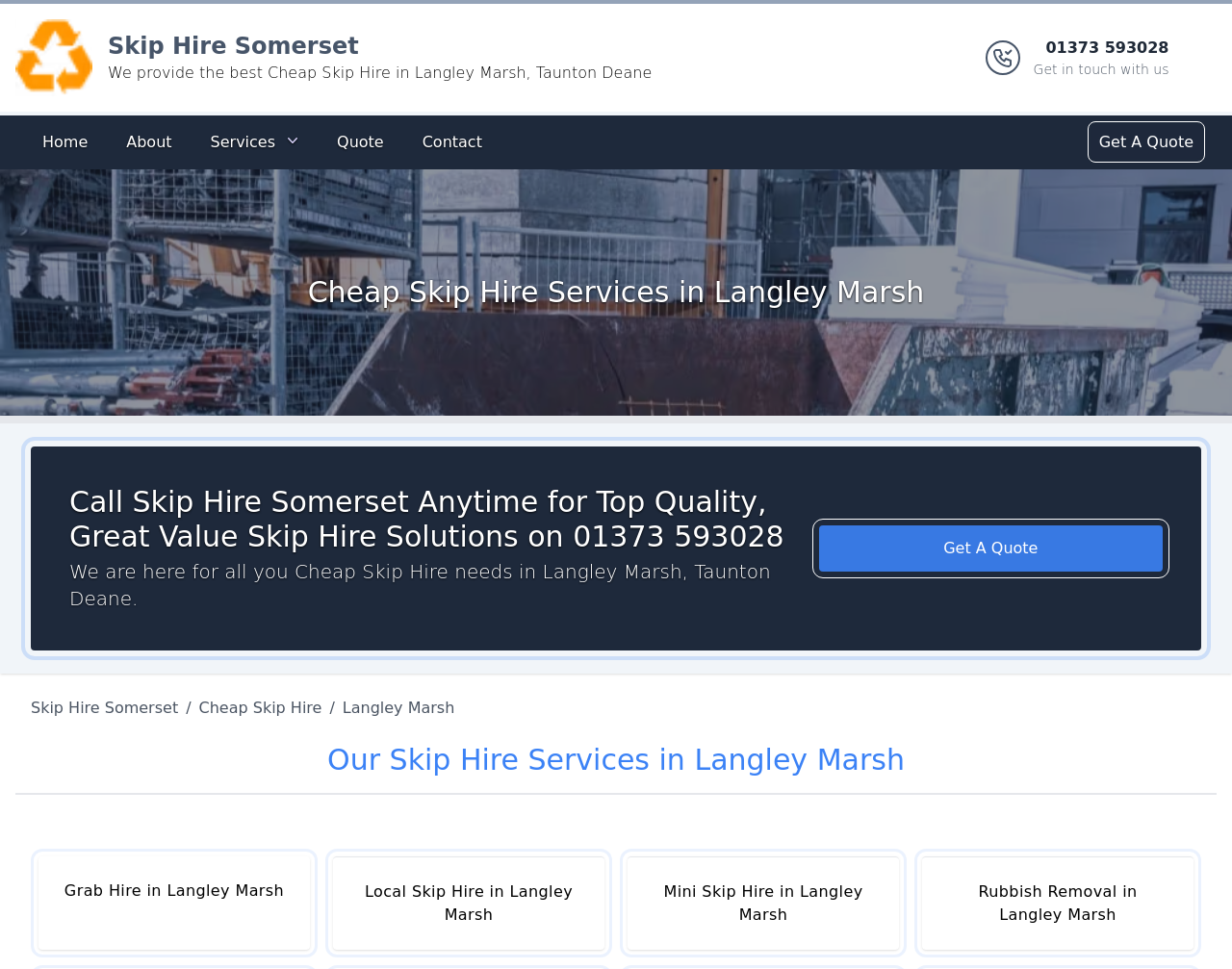Could you locate the bounding box coordinates for the section that should be clicked to accomplish this task: "Get a quote".

[0.886, 0.129, 0.975, 0.164]